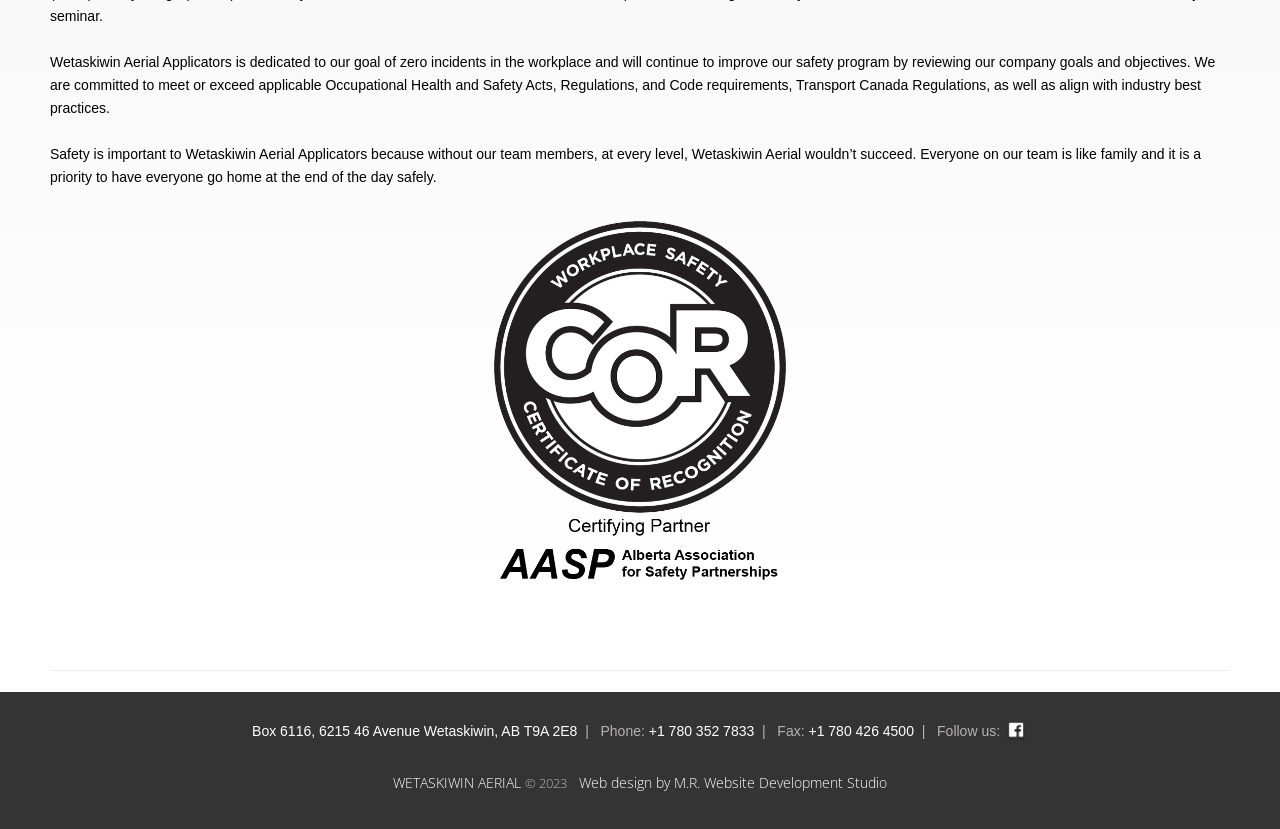Extract the bounding box coordinates for the UI element described as: "+1 780 352 7833".

[0.507, 0.868, 0.589, 0.896]